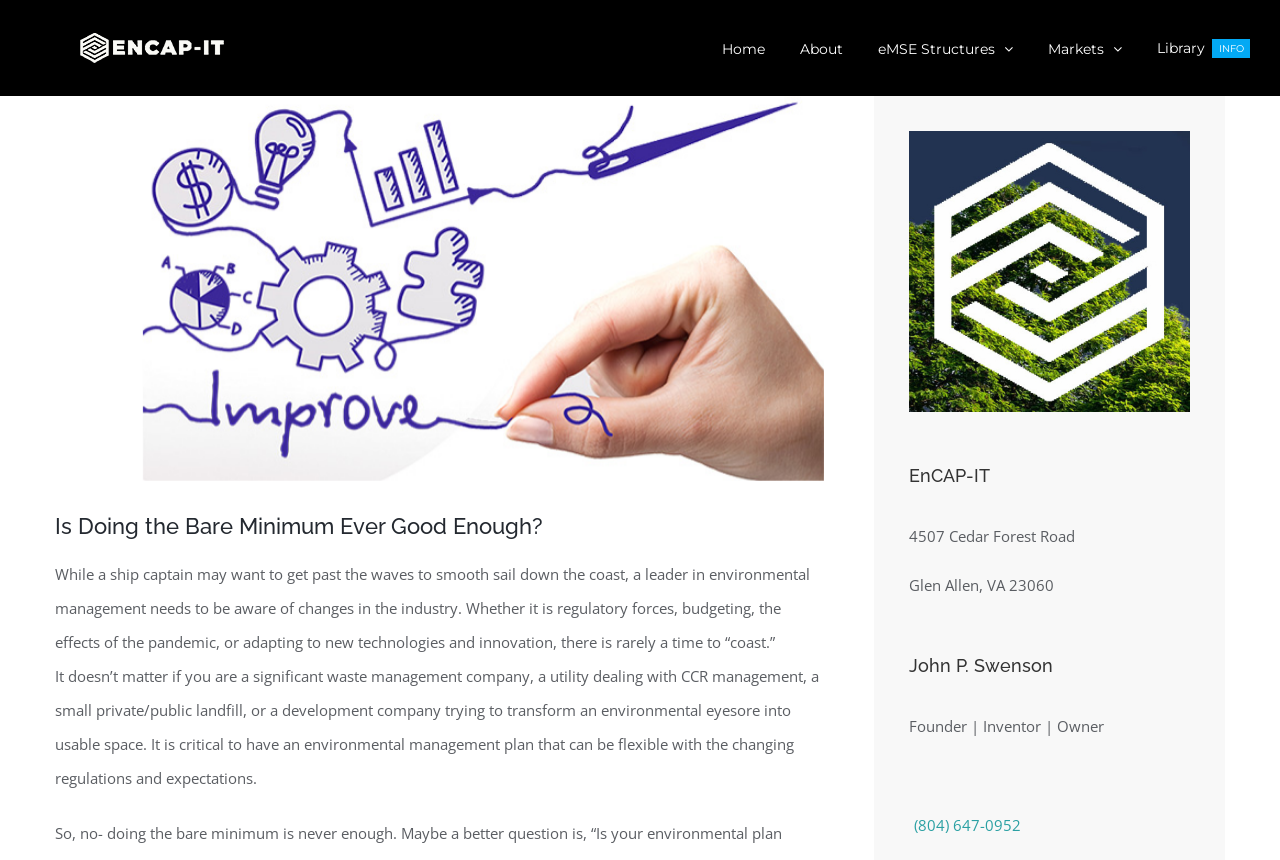With reference to the screenshot, provide a detailed response to the question below:
What is the address of the company?

The address is obtained from the static text elements with the address information, which are located below the company name.